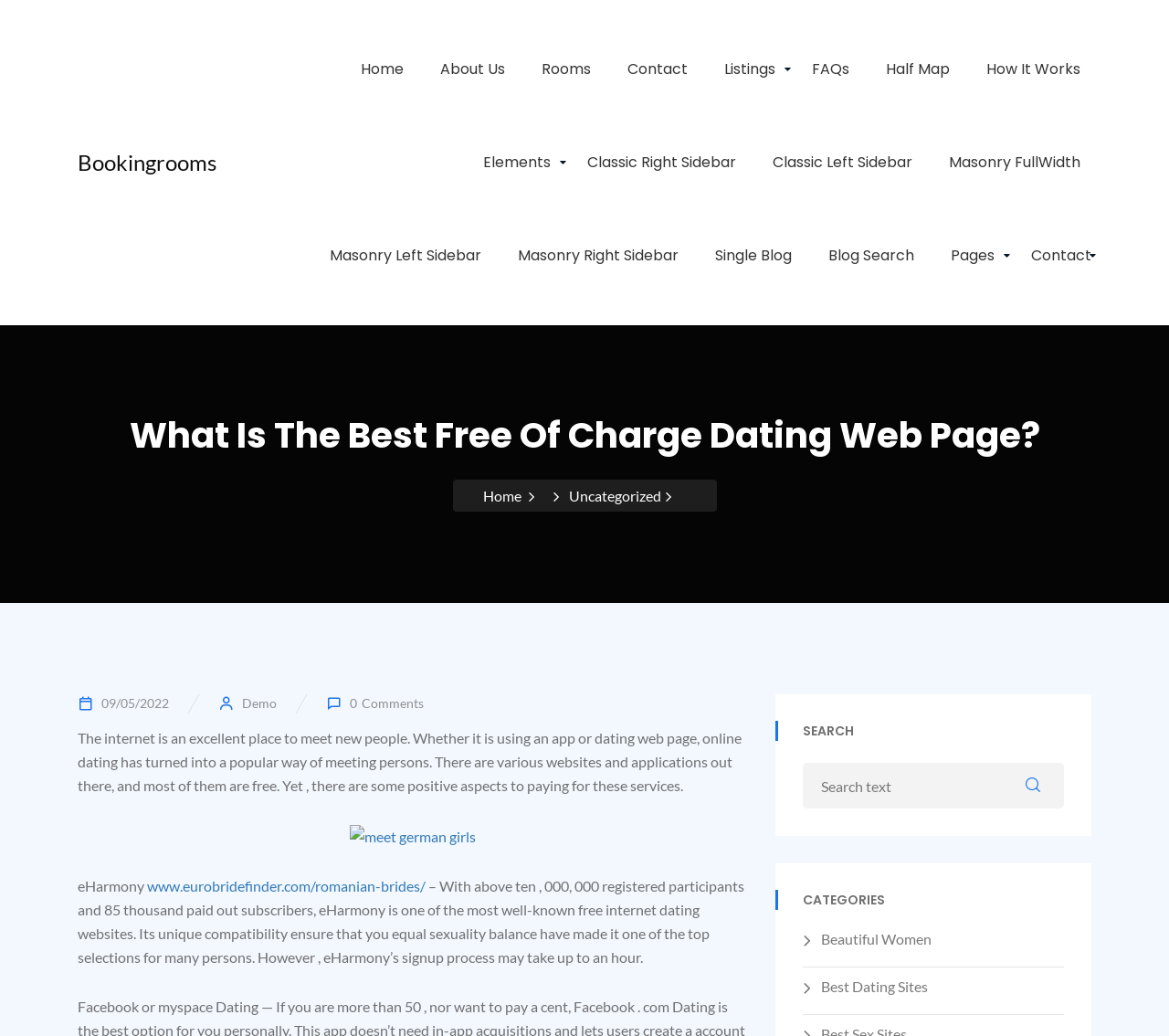Please identify the bounding box coordinates of the clickable element to fulfill the following instruction: "Go to the 'About Us' page". The coordinates should be four float numbers between 0 and 1, i.e., [left, top, right, bottom].

[0.367, 0.056, 0.441, 0.077]